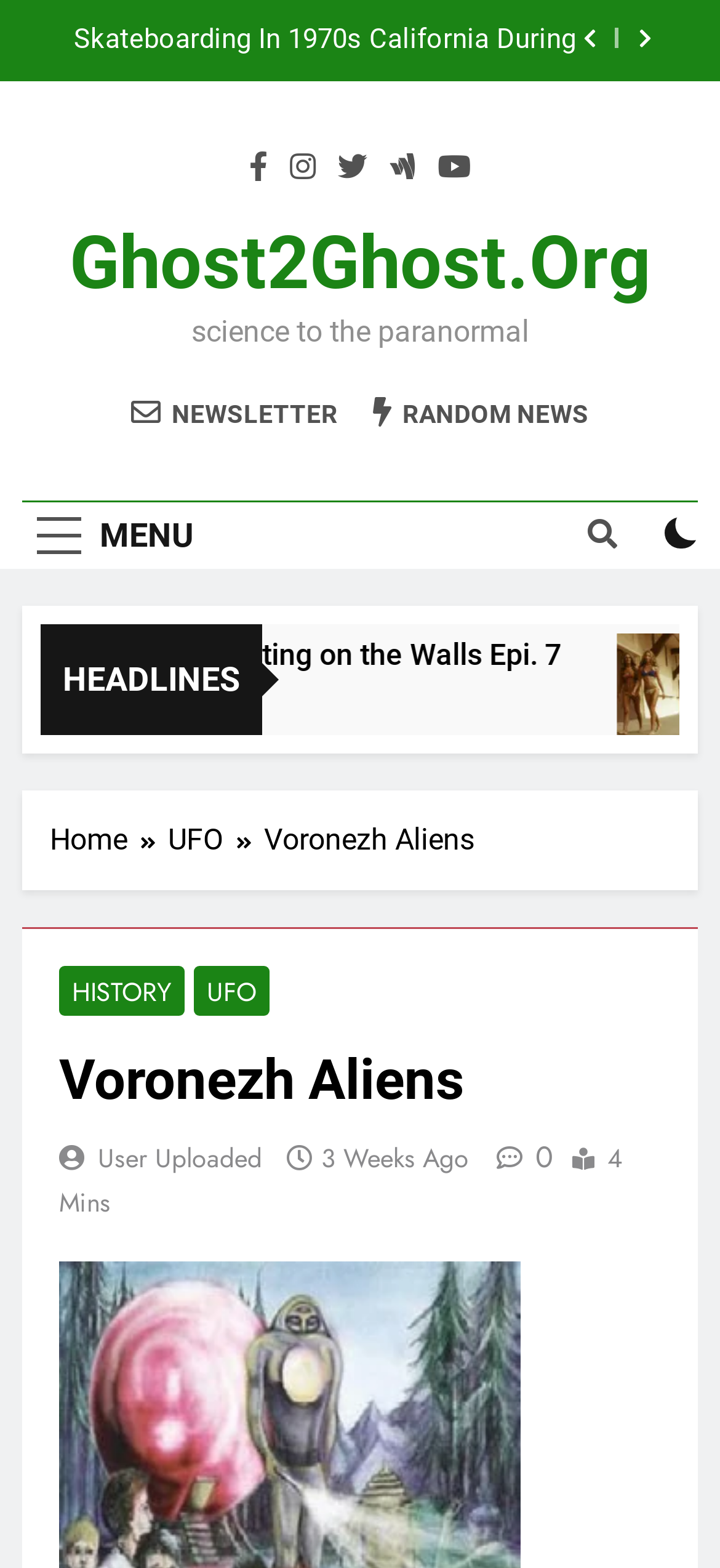What is the text of the first link in the breadcrumbs?
Relying on the image, give a concise answer in one word or a brief phrase.

Home